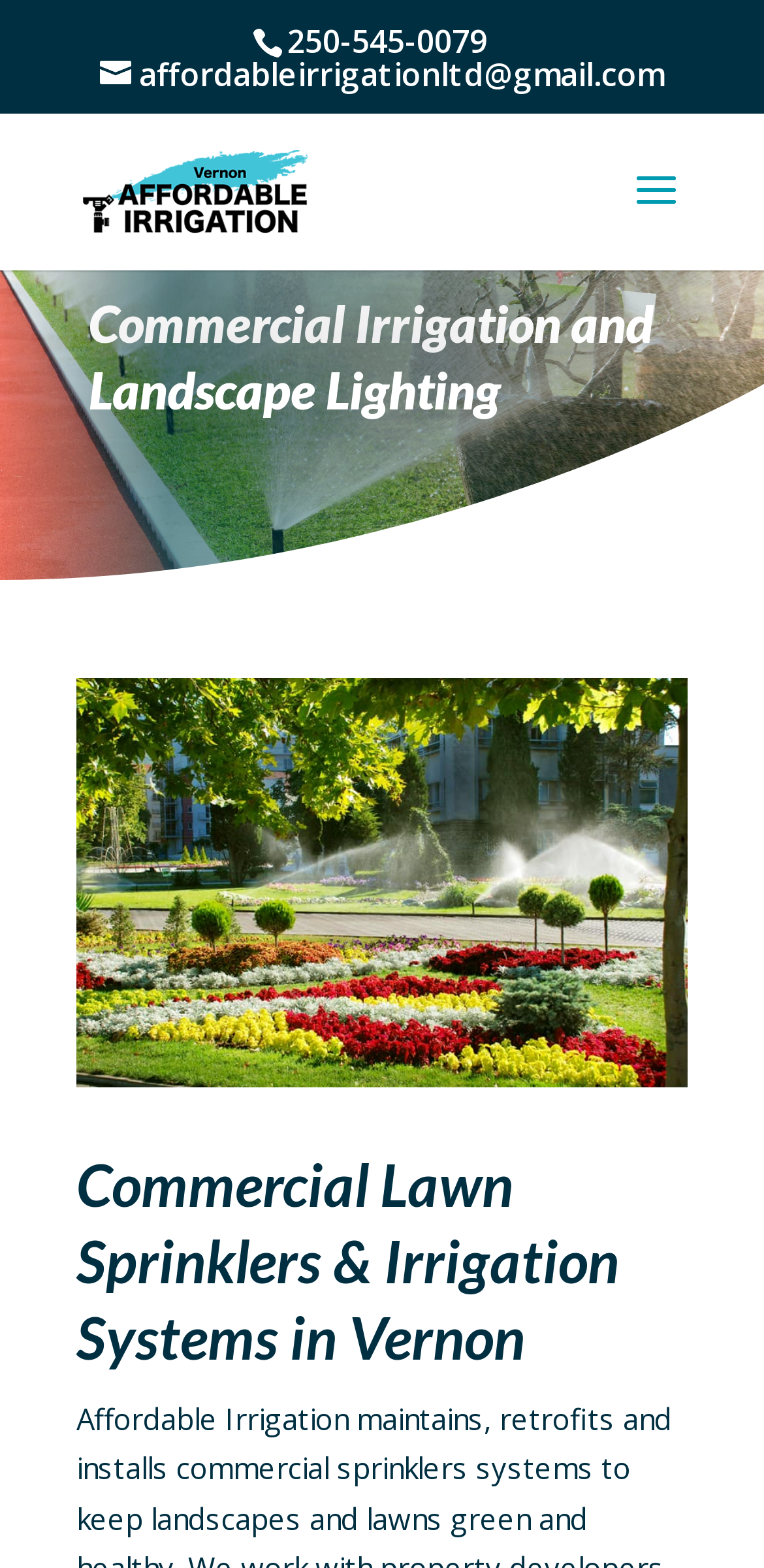What is the phone number to call for a free estimate?
From the image, respond with a single word or phrase.

250-545-0079